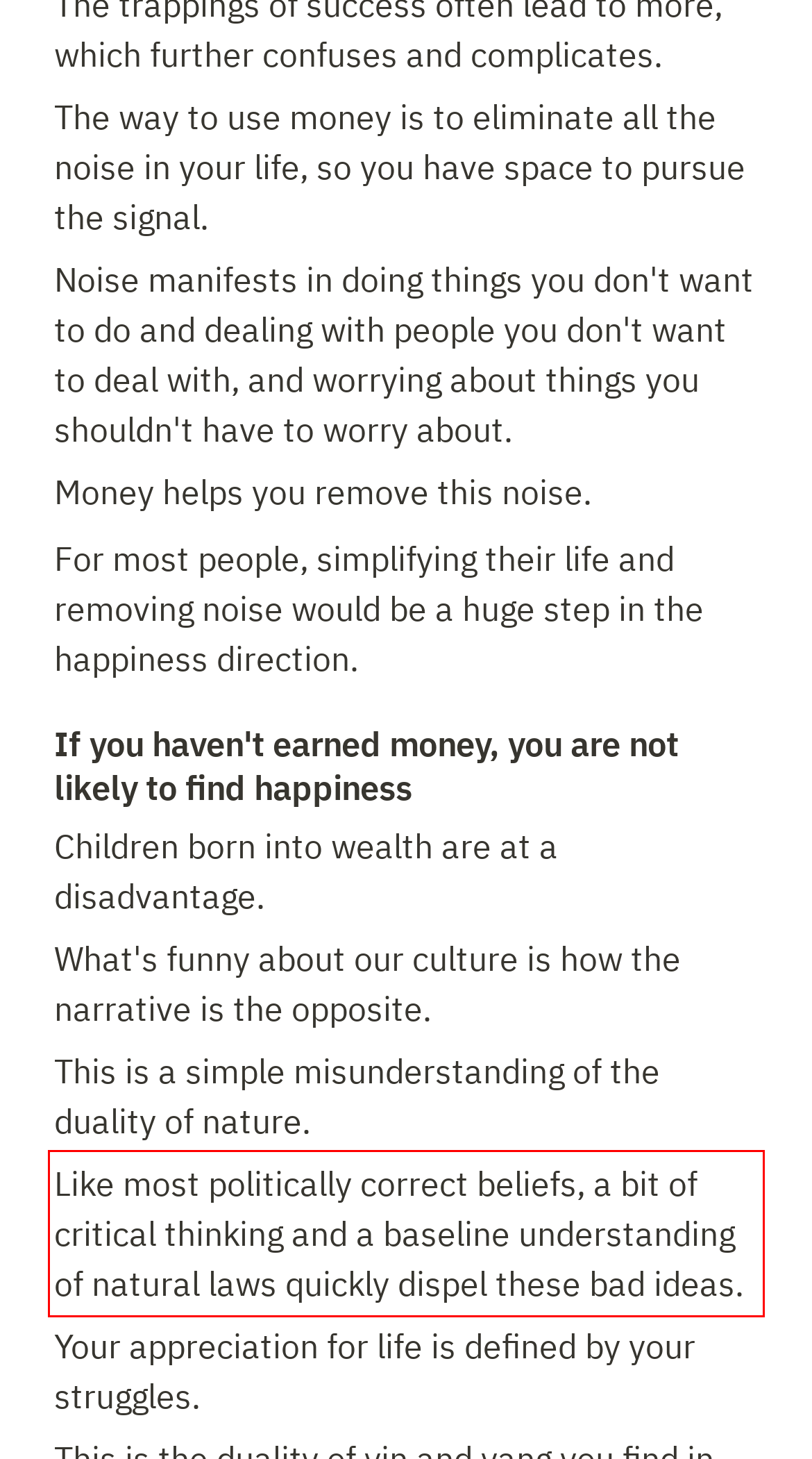Please extract the text content within the red bounding box on the webpage screenshot using OCR.

Like most politically correct beliefs, a bit of critical thinking and a baseline understanding of natural laws quickly dispel these bad ideas.